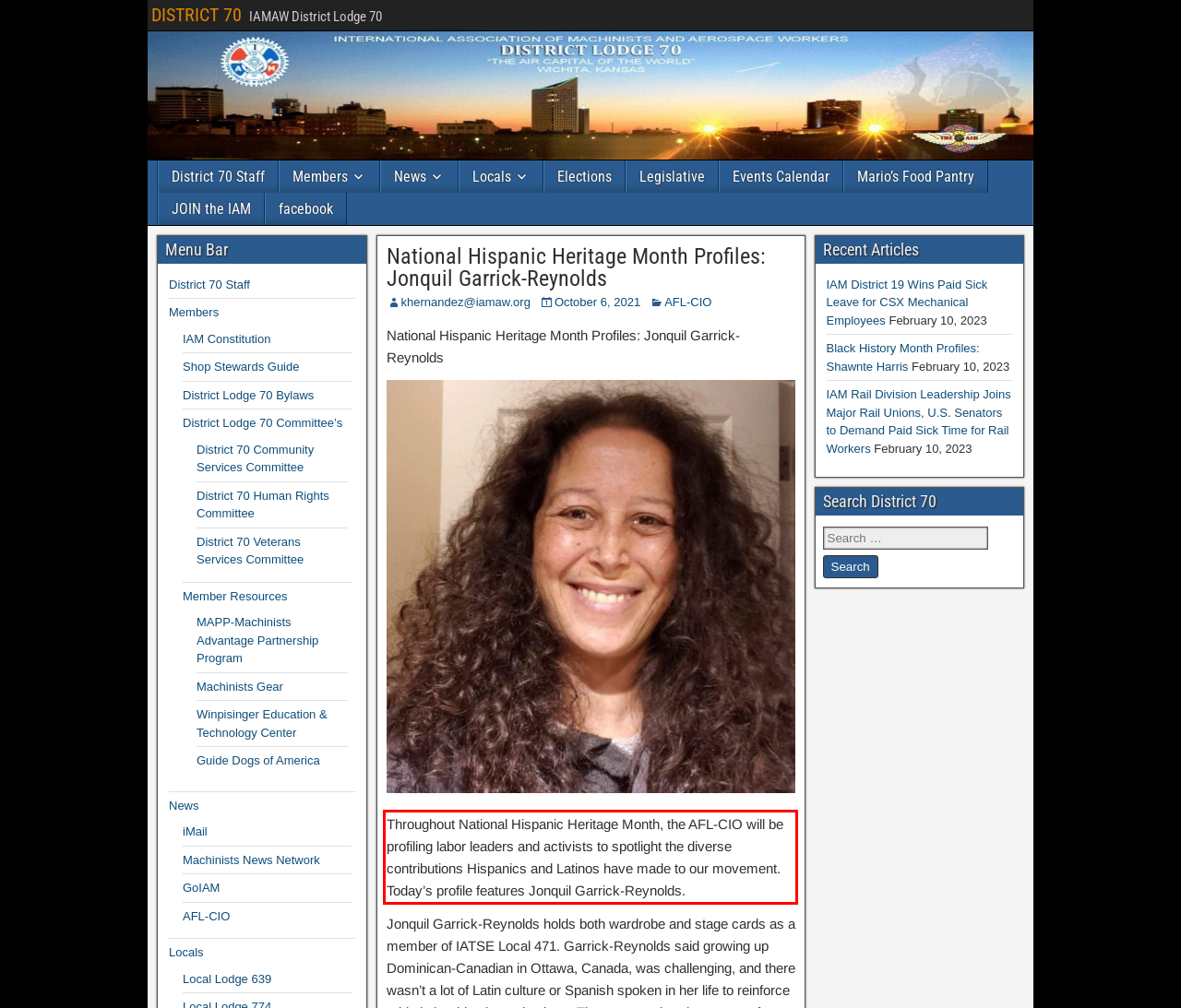Examine the screenshot of the webpage, locate the red bounding box, and generate the text contained within it.

Throughout National Hispanic Heritage Month, the AFL-CIO will be profiling labor leaders and activists to spotlight the diverse contributions Hispanics and Latinos have made to our movement. Today’s profile features Jonquil Garrick-Reynolds.